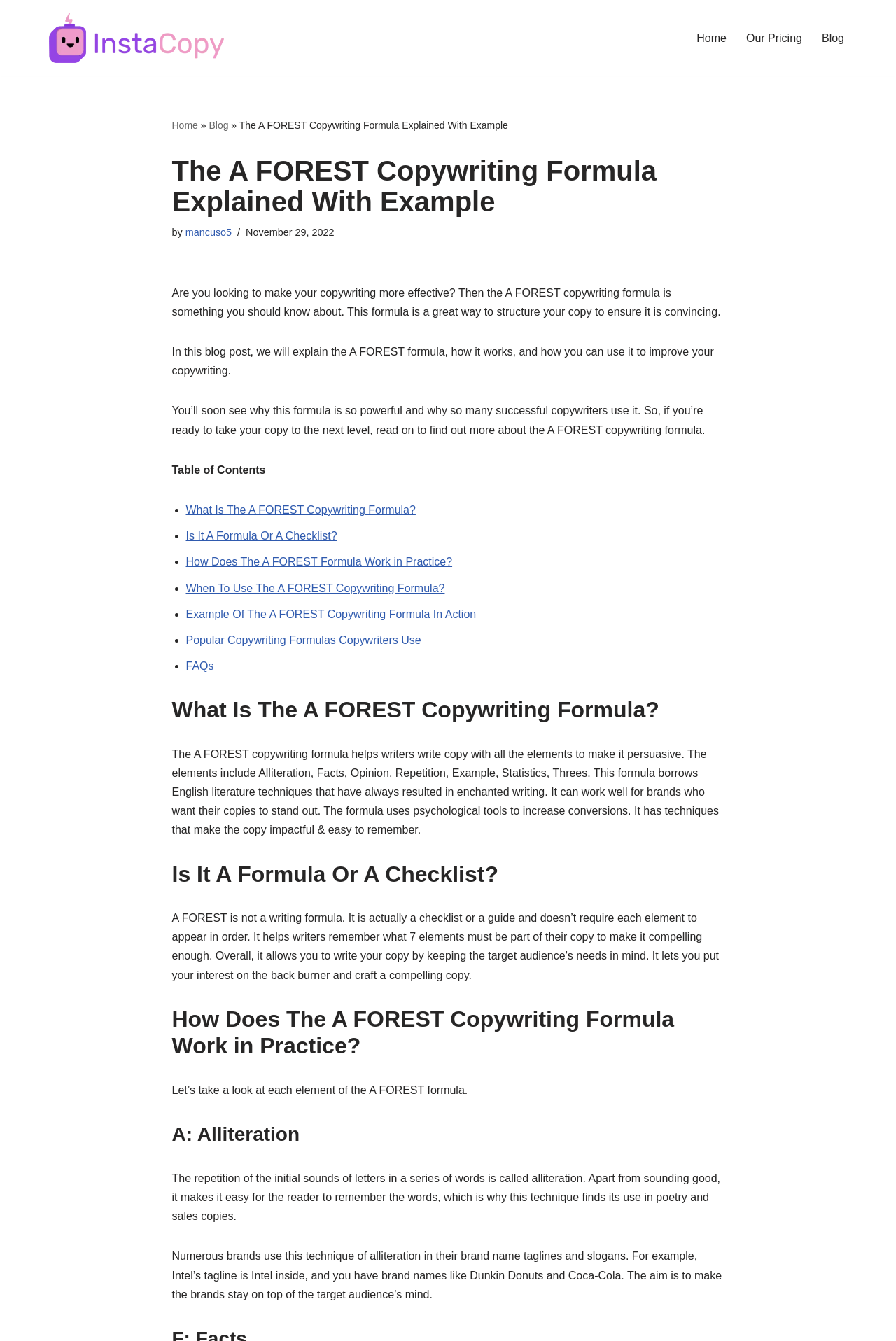Craft a detailed narrative of the webpage's structure and content.

This webpage is about the A FOREST copywriting formula, a technique used to structure copywriting to make it more effective and convincing. At the top of the page, there is a navigation menu with links to "Home", "Our Pricing", and "Blog". Below the navigation menu, there is a heading that reads "The A FOREST Copywriting Formula Explained With Example" followed by a brief introduction to the formula.

The introduction is divided into three paragraphs, which explain the purpose of the A FOREST formula, how it works, and its benefits. Below the introduction, there is a table of contents with links to different sections of the page, including "What Is The A FOREST Copywriting Formula?", "Is It A Formula Or A Checklist?", "How Does The A FOREST Formula Work in Practice?", and others.

The main content of the page is divided into sections, each with a heading and a brief explanation of the topic. The sections include "What Is The A FOREST Copywriting Formula?", which explains the elements of the formula, "Is It A Formula Or A Checklist?", which clarifies the nature of the formula, and "How Does The A FOREST Formula Work in Practice?", which provides examples of how to apply the formula.

Each section has a heading and a brief explanation of the topic, with some sections having additional subheadings and explanations. The page also includes links to other related topics, such as "Popular Copywriting Formulas Copywriters Use" and "FAQs". Overall, the page provides a comprehensive guide to the A FOREST copywriting formula, its benefits, and how to apply it in practice.